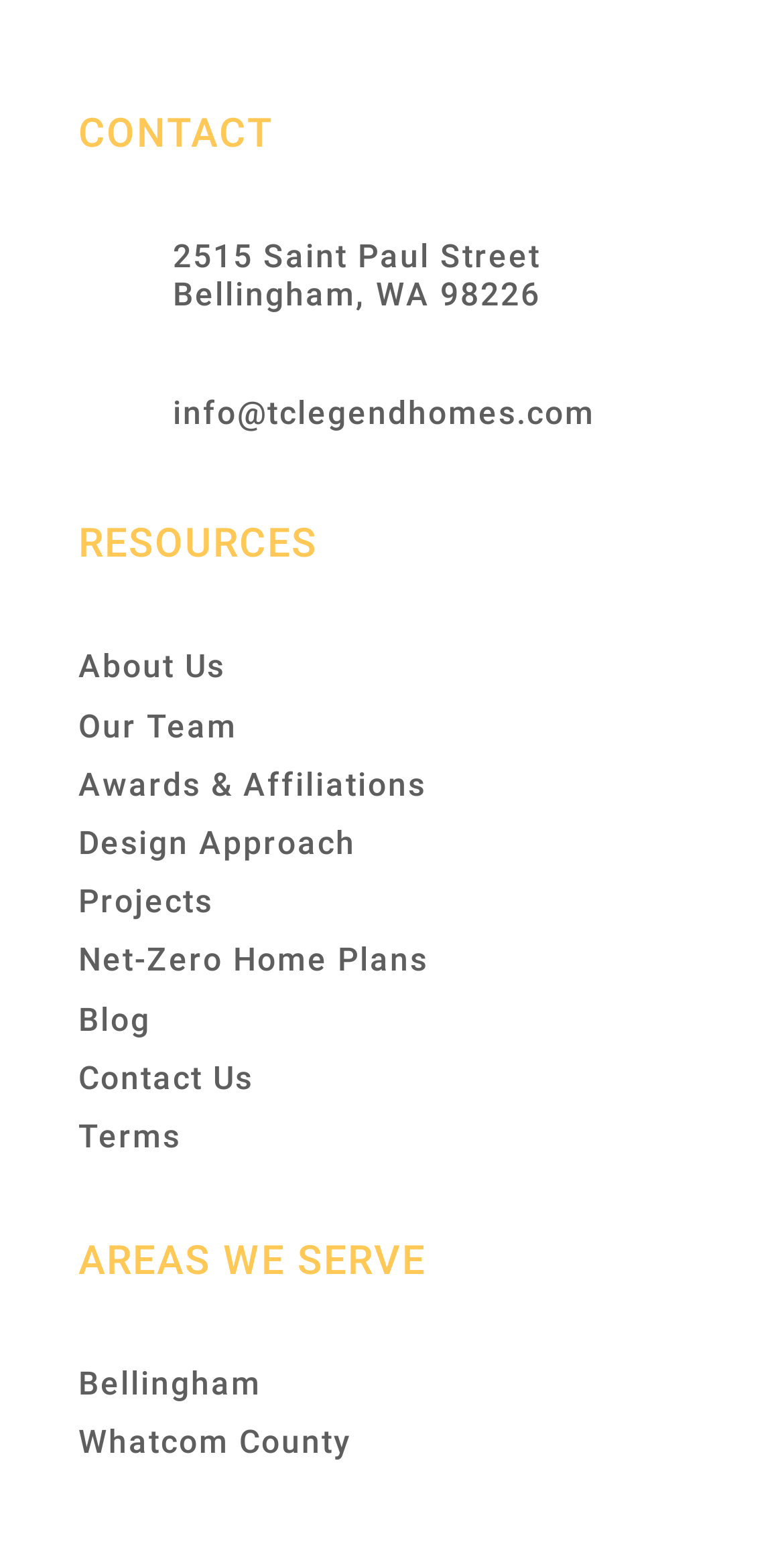Please reply to the following question using a single word or phrase: 
What is the address of the company?

2515 Saint Paul Street Bellingham, WA 98226